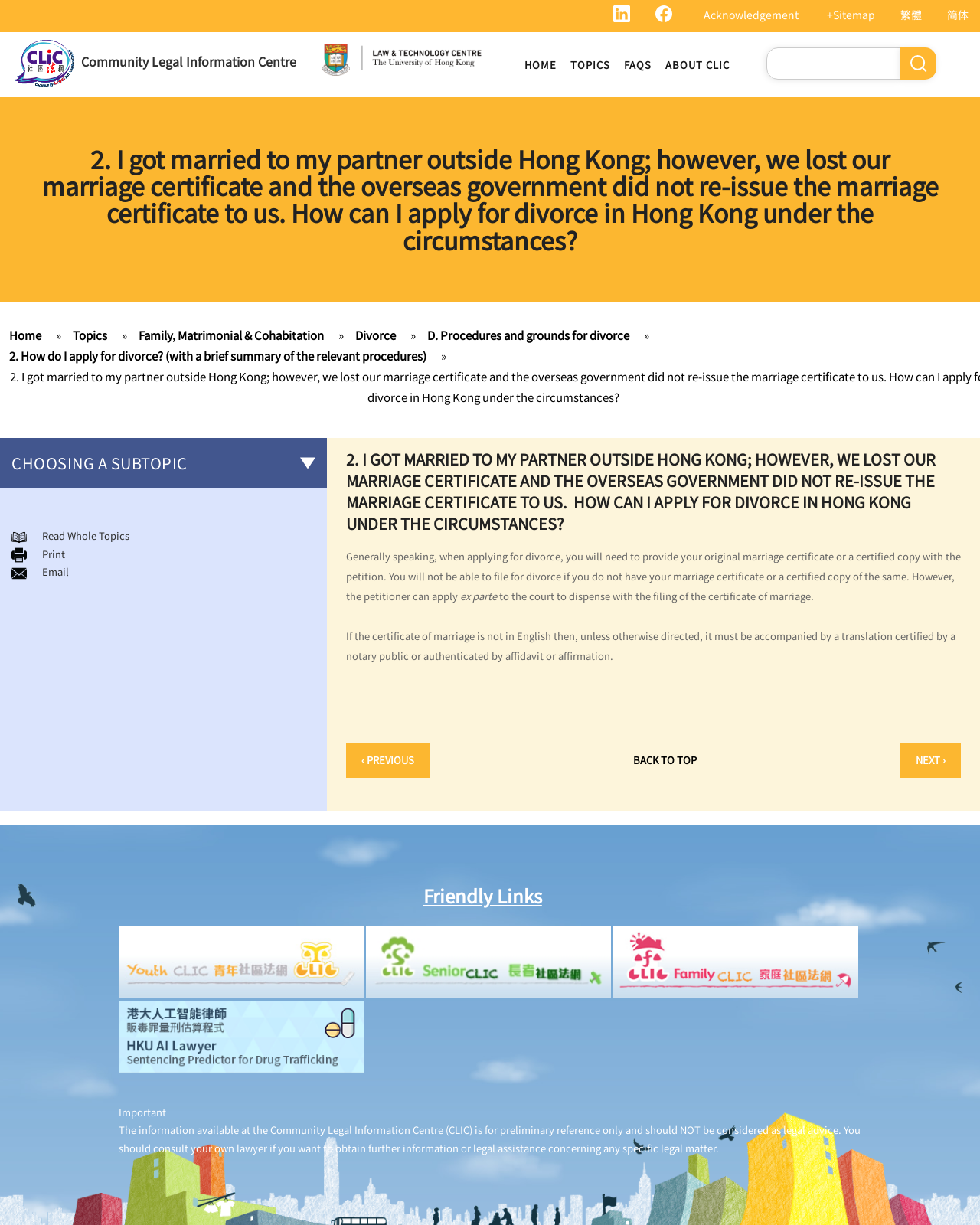Given the element description: "Family, Matrimonial & Cohabitation", predict the bounding box coordinates of this UI element. The coordinates must be four float numbers between 0 and 1, given as [left, top, right, bottom].

[0.141, 0.267, 0.342, 0.28]